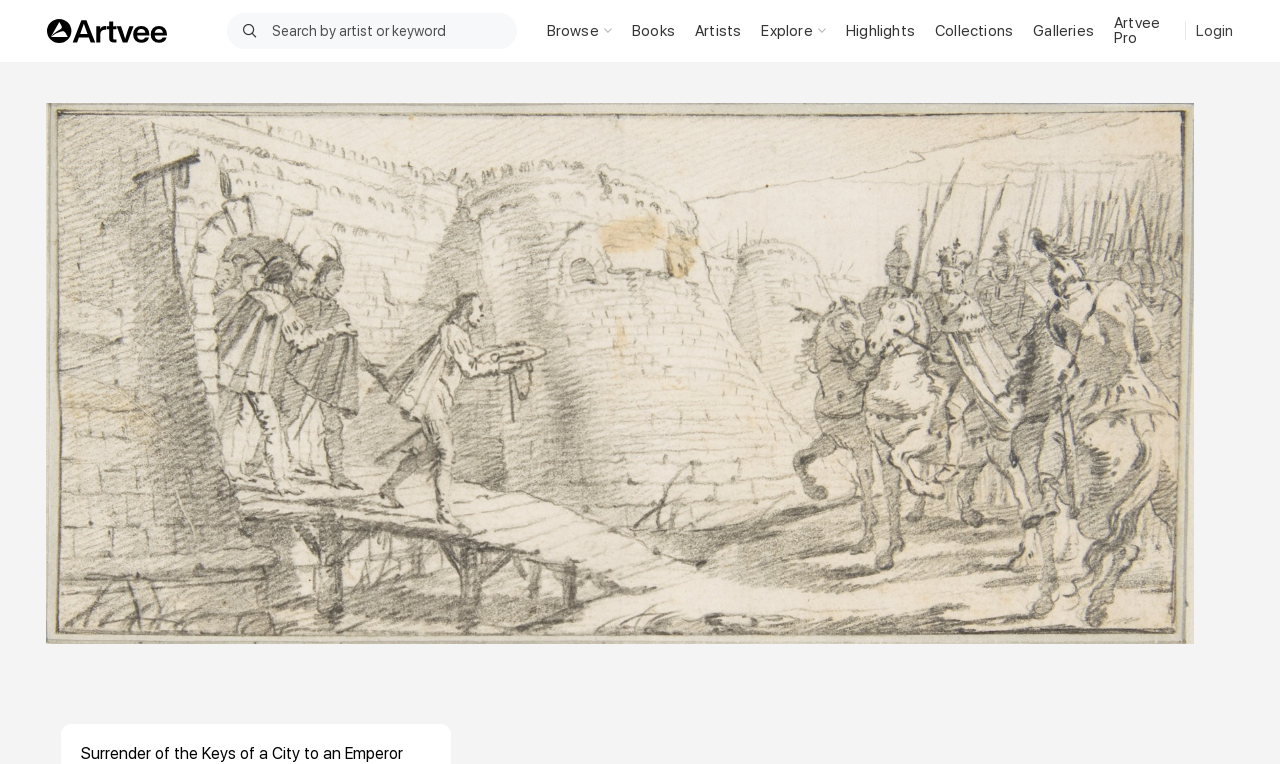Extract the primary header of the webpage and generate its text.

Surrender of the Keys of a City to an Emperor (1696–1770)